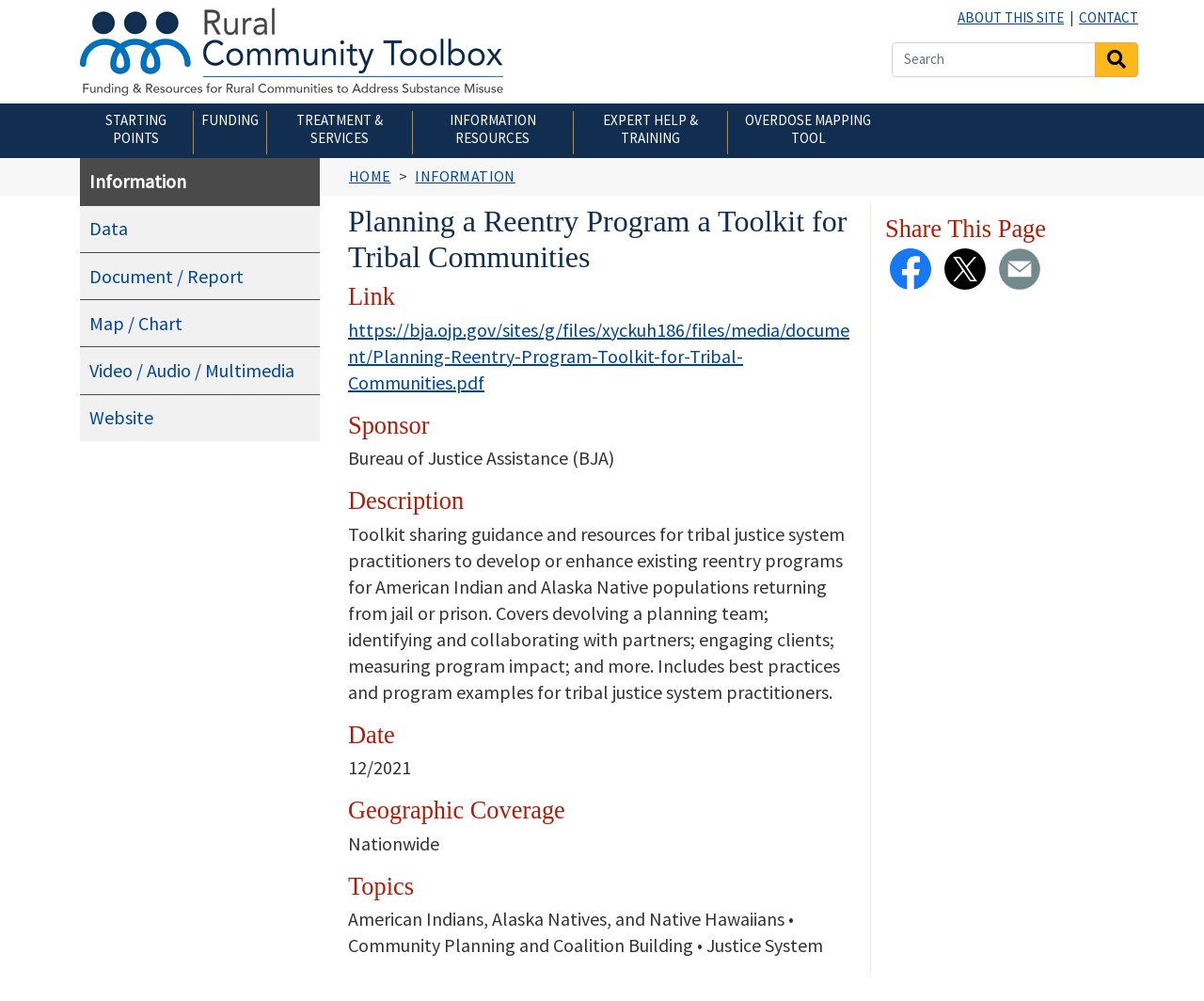Extract the primary heading text from the webpage.

Planning a Reentry Program a Toolkit for Tribal Communities